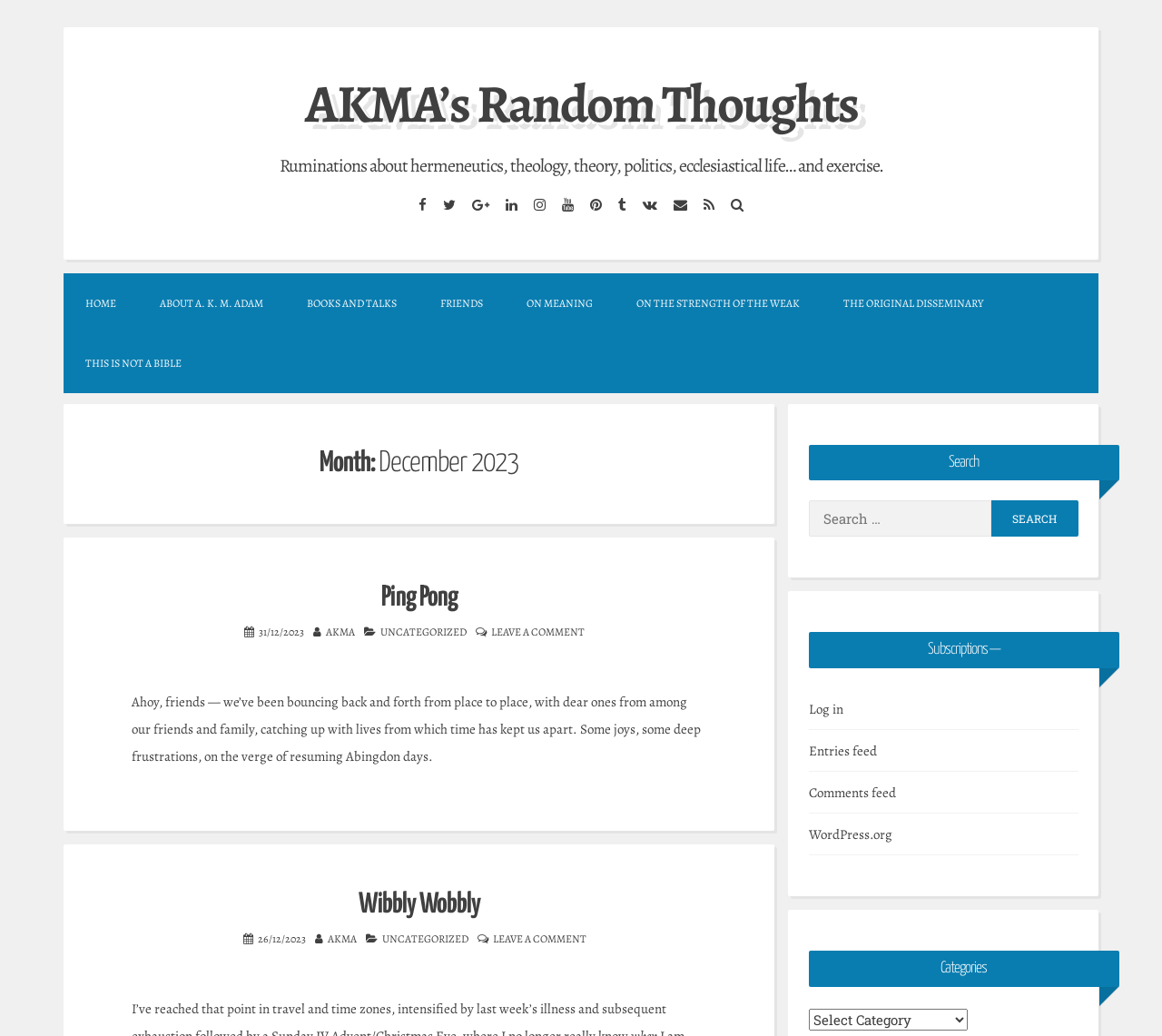Can you identify and provide the main heading of the webpage?

Month: December 2023